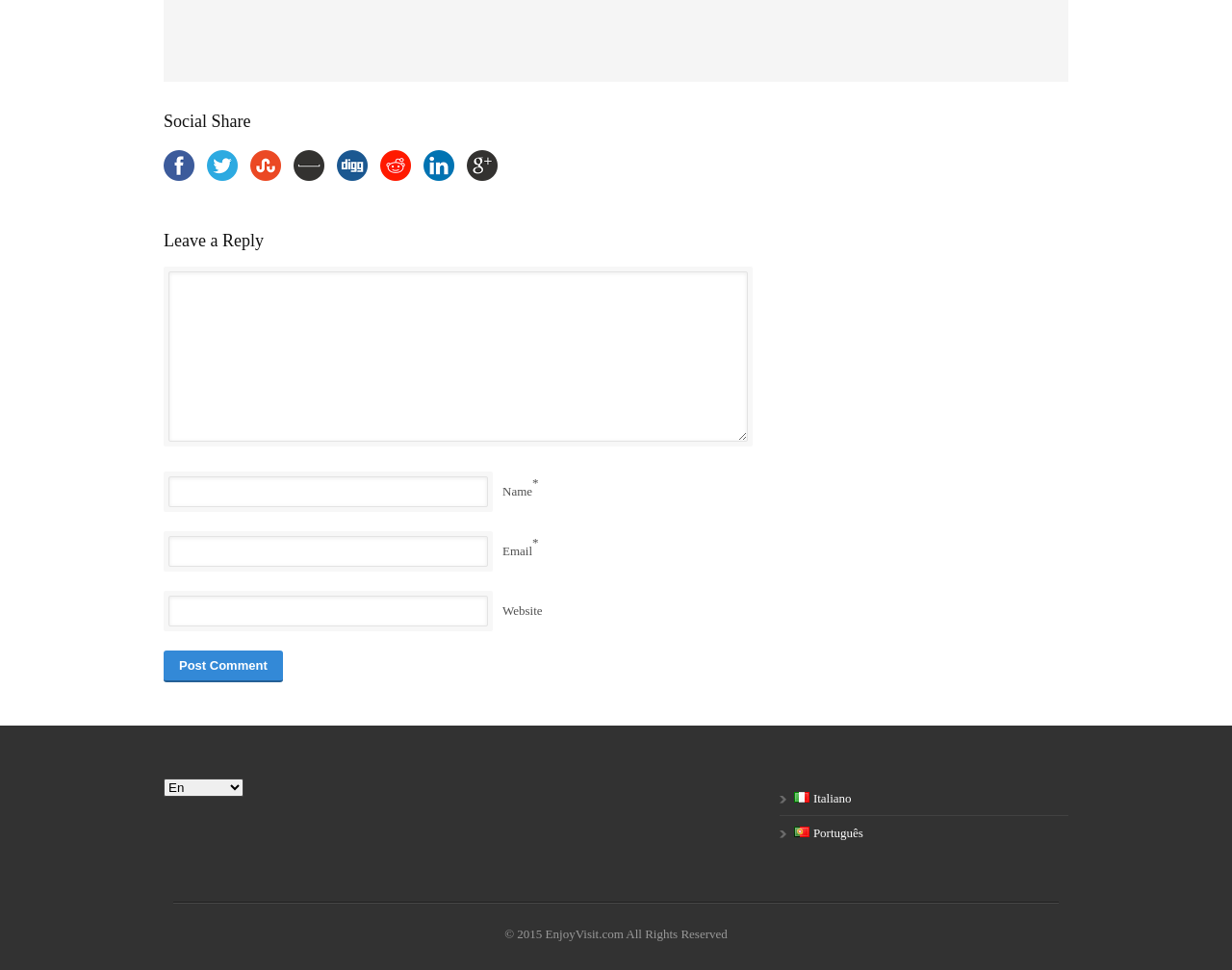Answer succinctly with a single word or phrase:
What is the button text for submitting a comment?

Post Comment